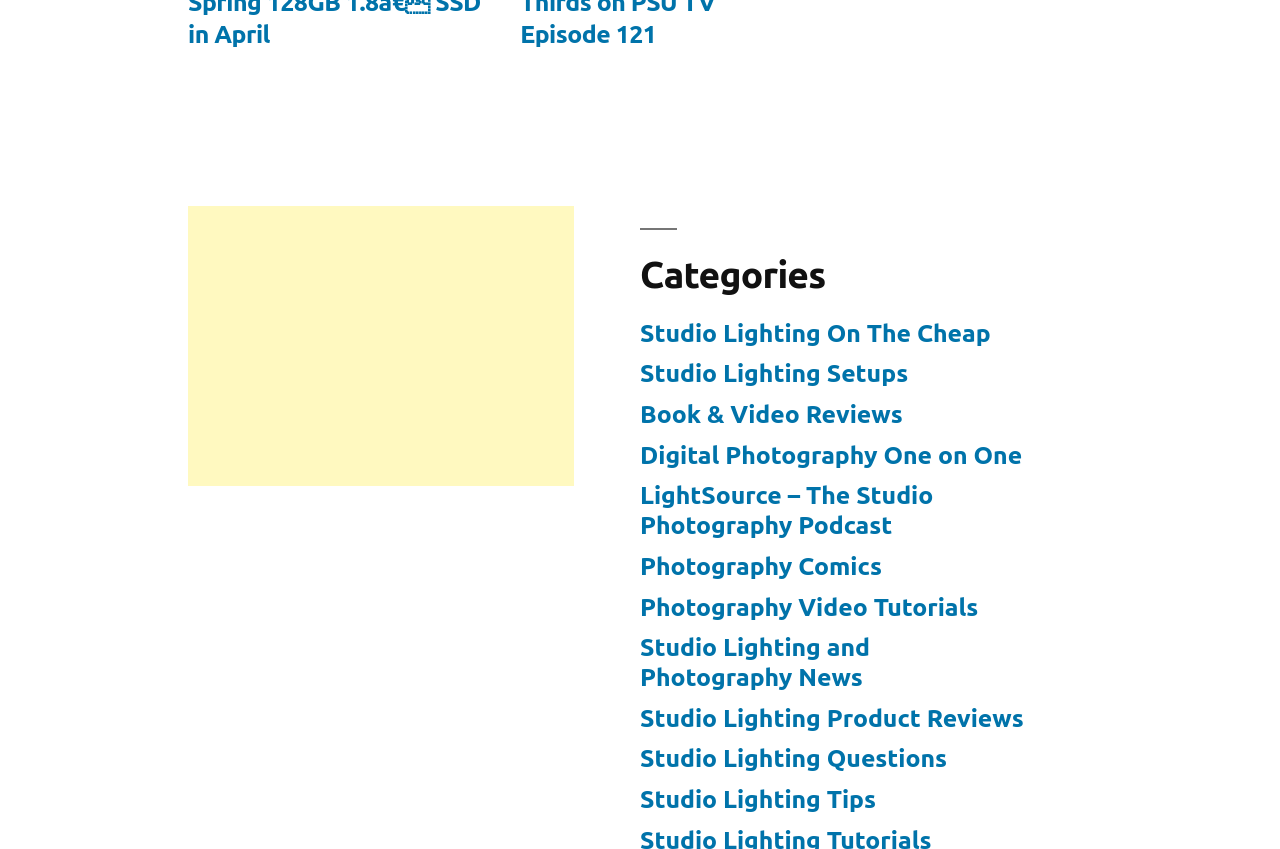From the element description: "Shipping", extract the bounding box coordinates of the UI element. The coordinates should be expressed as four float numbers between 0 and 1, in the order [left, top, right, bottom].

None